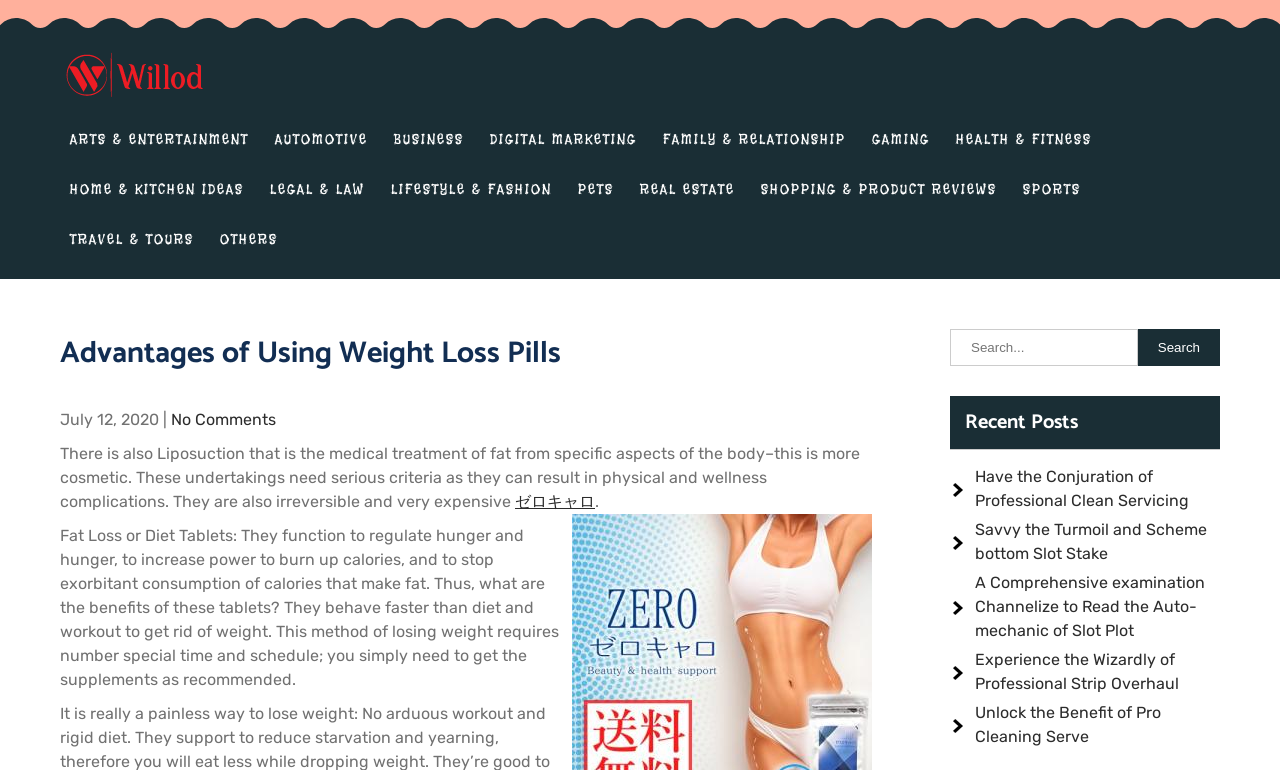What is the purpose of the 'Search' button?
Use the image to answer the question with a single word or phrase.

to search the website